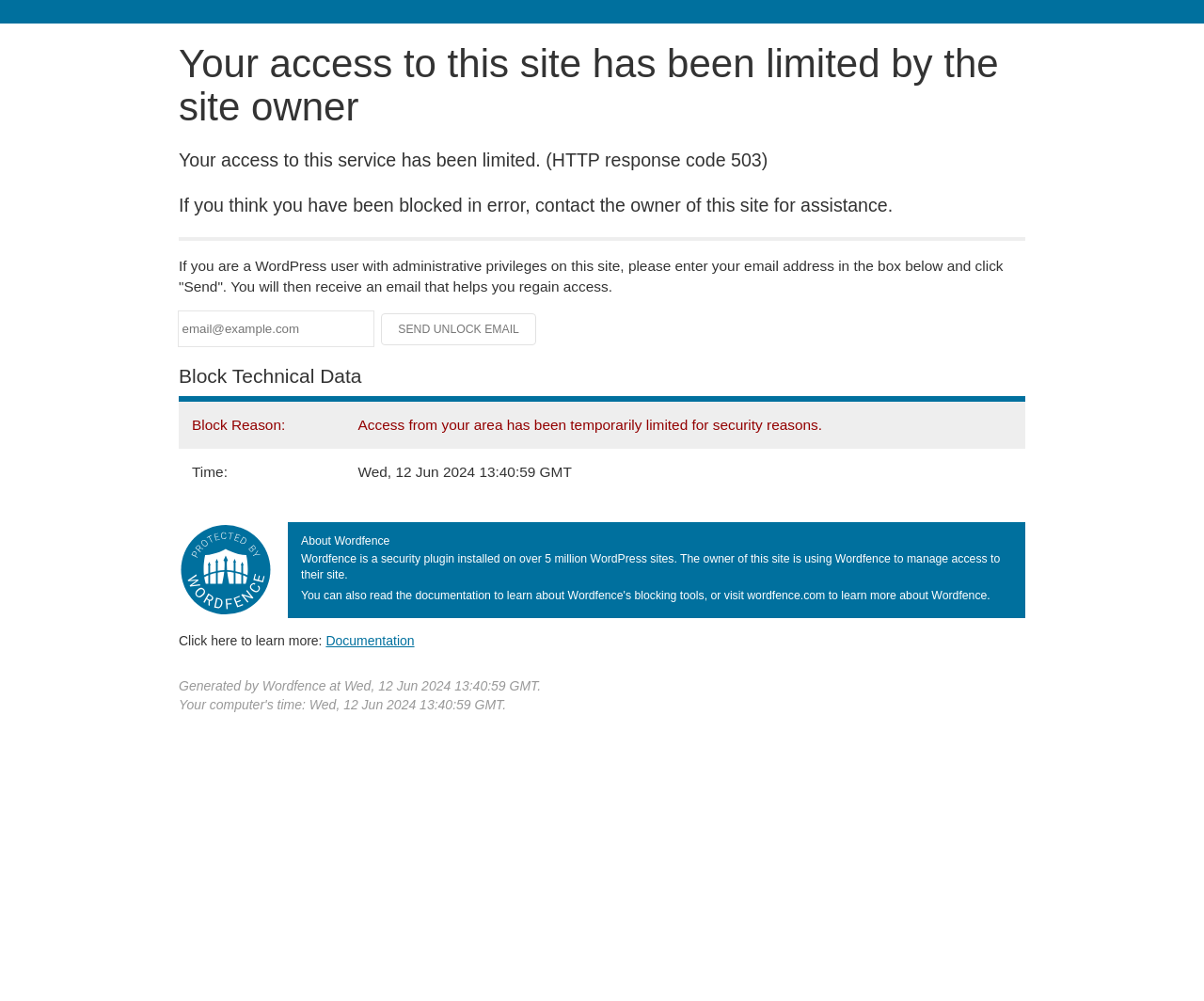Please identify and generate the text content of the webpage's main heading.

Your access to this site has been limited by the site owner